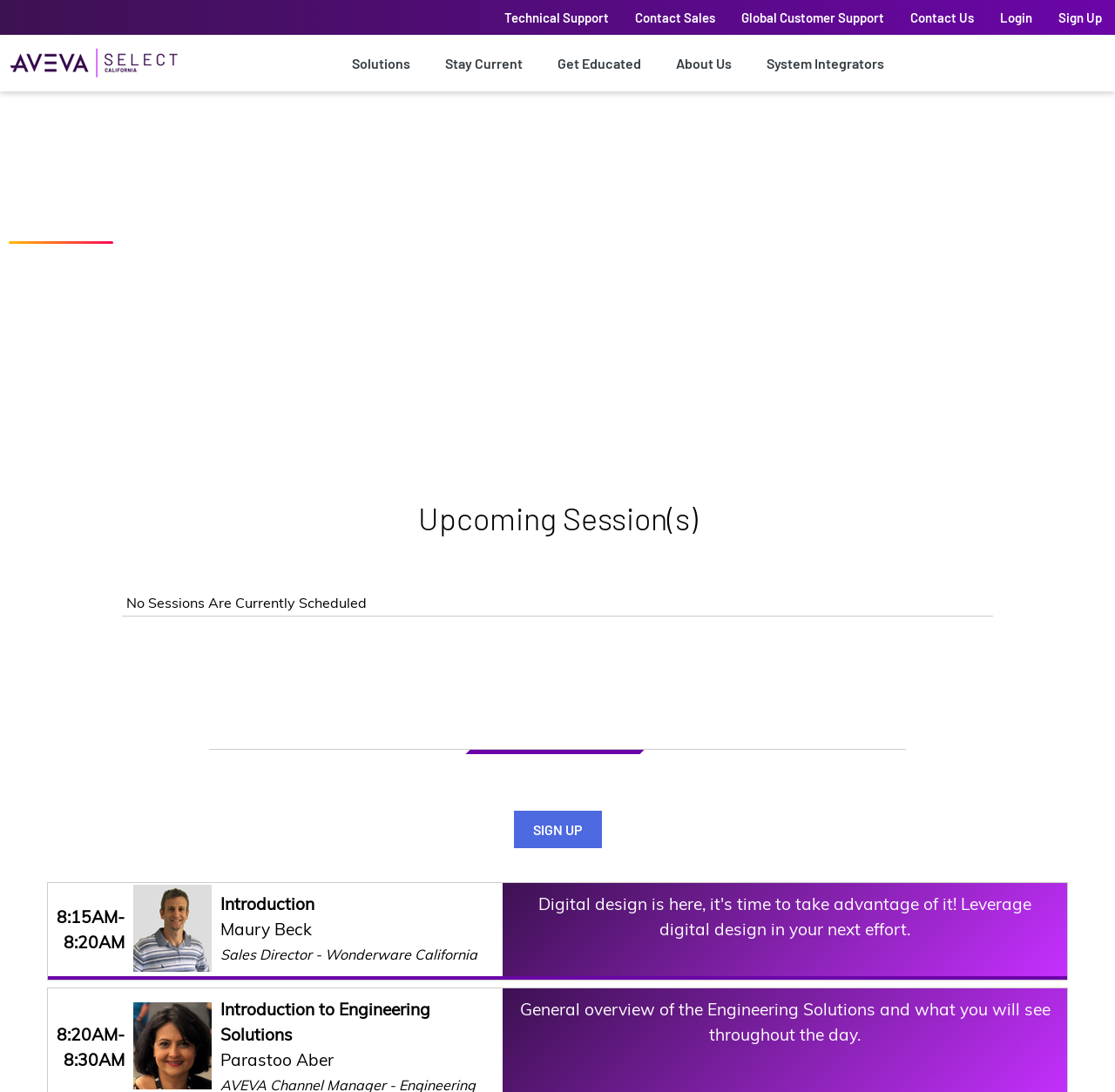Please identify the bounding box coordinates of the clickable region that I should interact with to perform the following instruction: "Learn about Engineering Solutions". The coordinates should be expressed as four float numbers between 0 and 1, i.e., [left, top, right, bottom].

[0.198, 0.915, 0.386, 0.957]